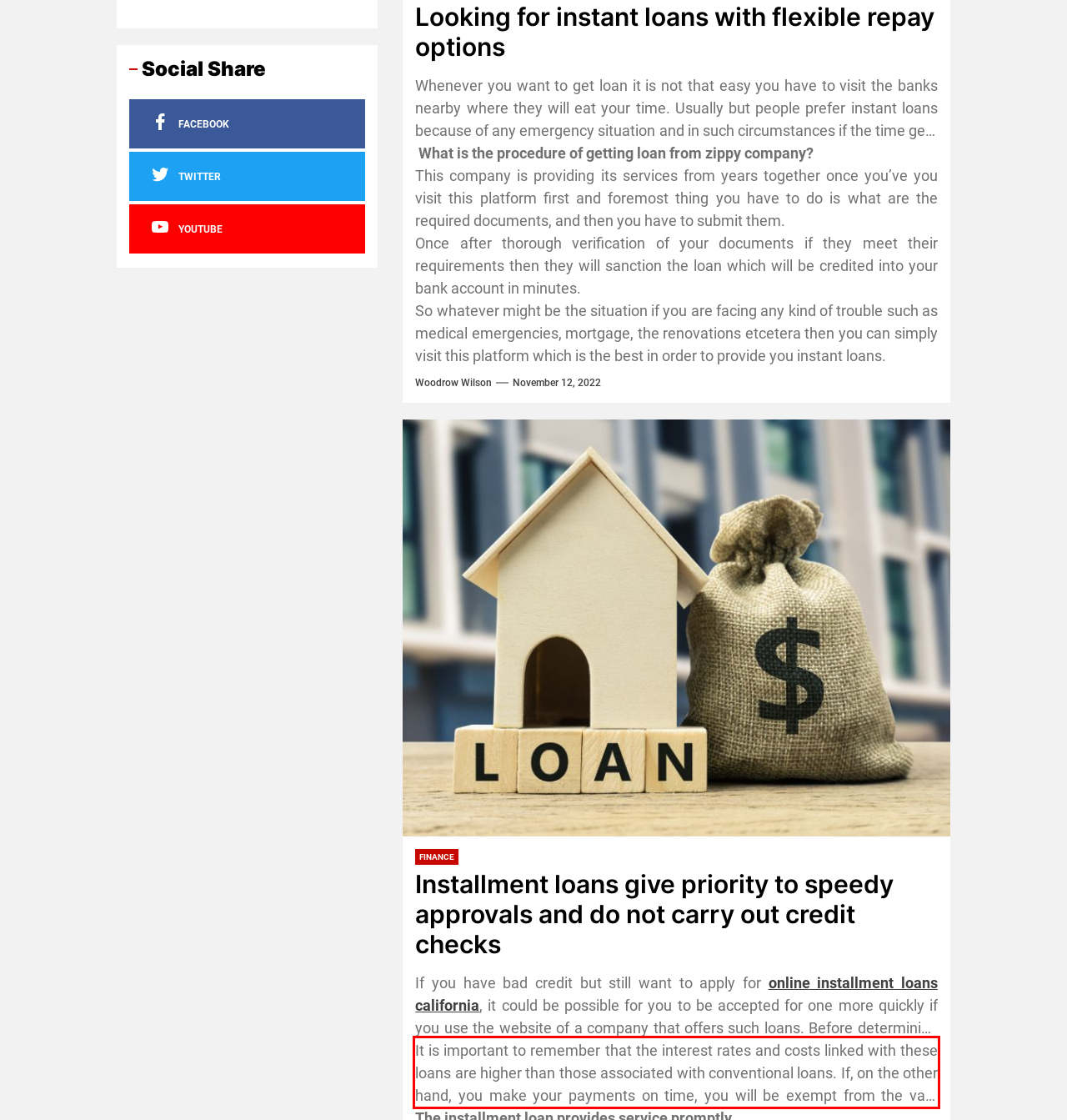Look at the screenshot of the webpage, locate the red rectangle bounding box, and generate the text content that it contains.

It is important to remember that the interest rates and costs linked with these loans are higher than those associated with conventional loans. If, on the other hand, you make your payments on time, you will be exempt from the vast majority of these late fees and other penalties. In addition, the conditions of these loans are adaptable enough to meet your immediate requirements, making them an excellent choice.